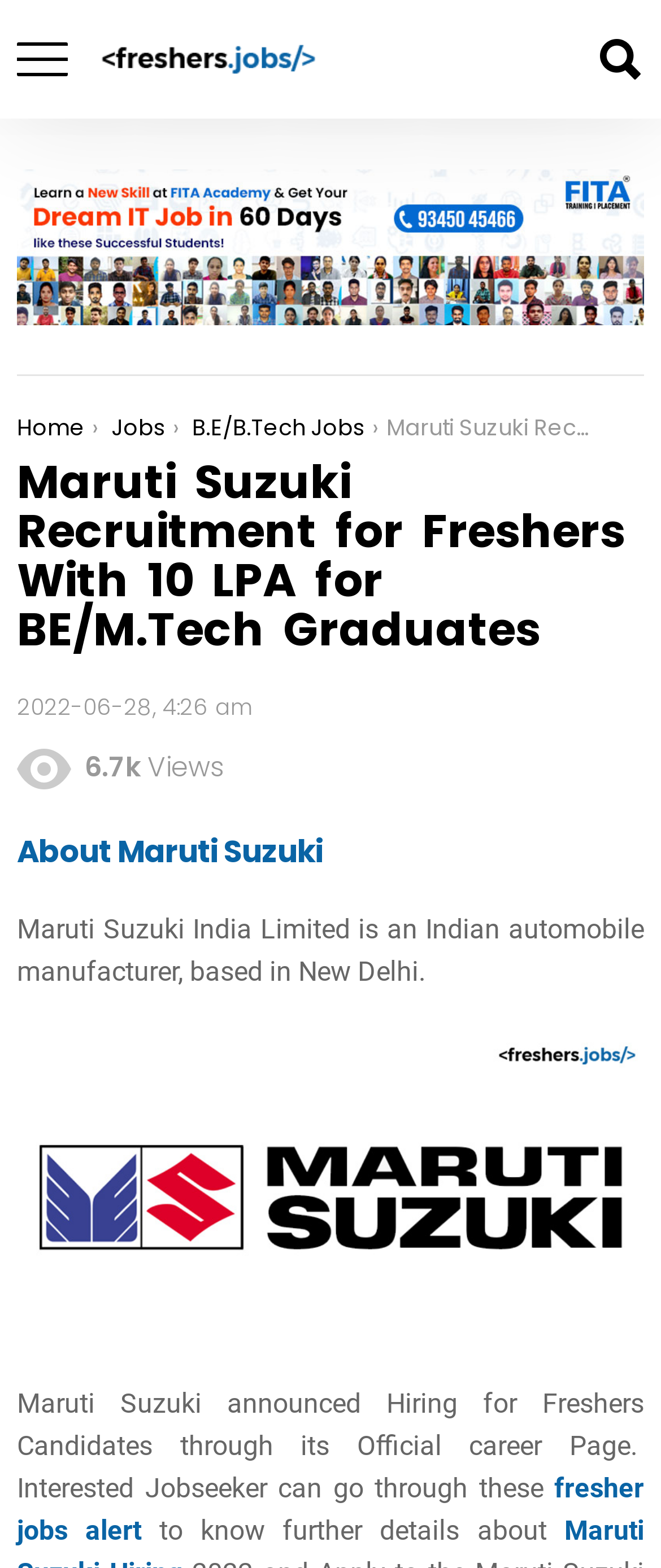Locate the bounding box coordinates of the UI element described by: "aria-label="Toggle dark mode"". Provide the coordinates as four float numbers between 0 and 1, formatted as [left, top, right, bottom].

None